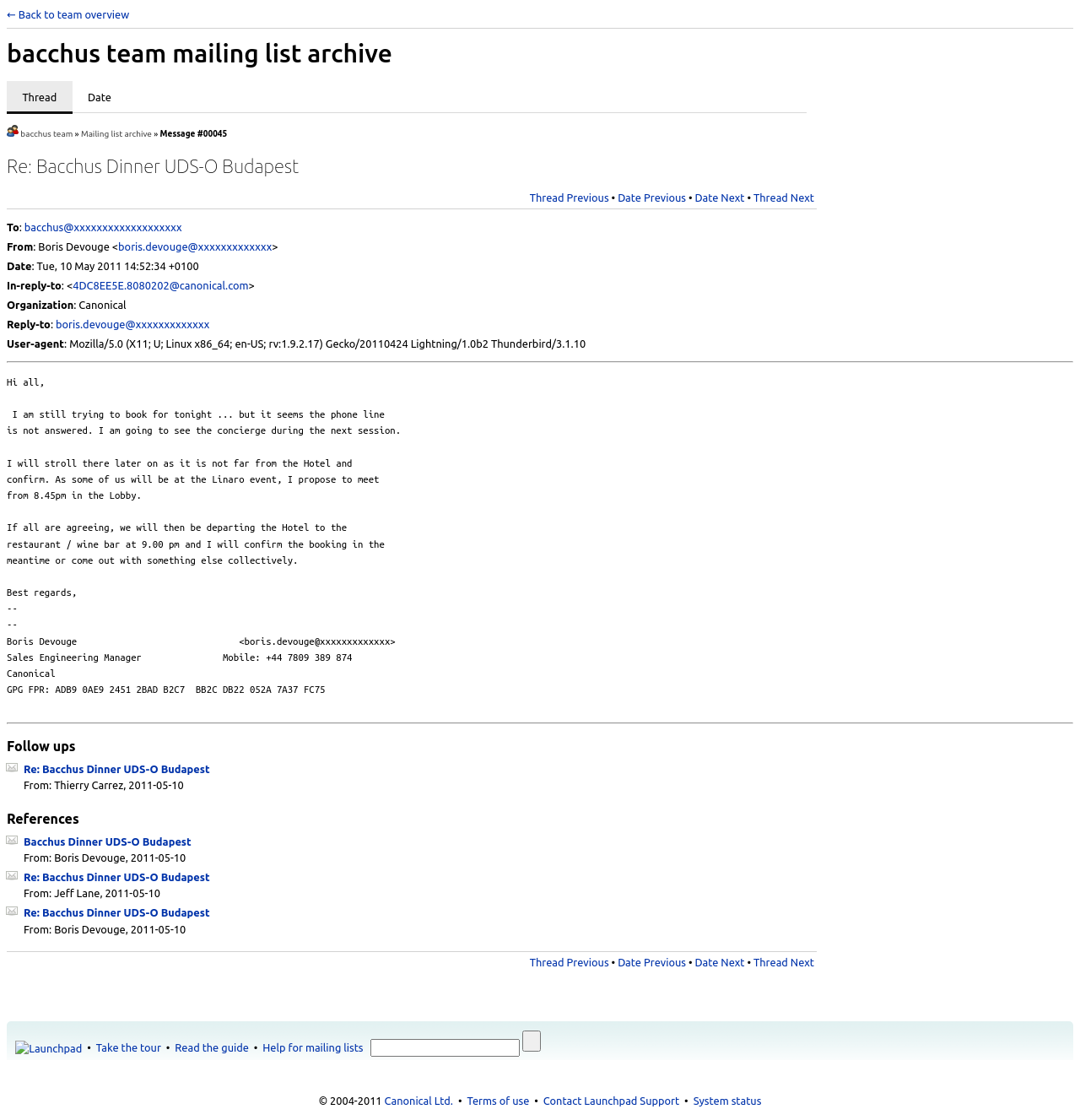Provide the bounding box coordinates of the area you need to click to execute the following instruction: "Search for something".

[0.343, 0.927, 0.482, 0.943]